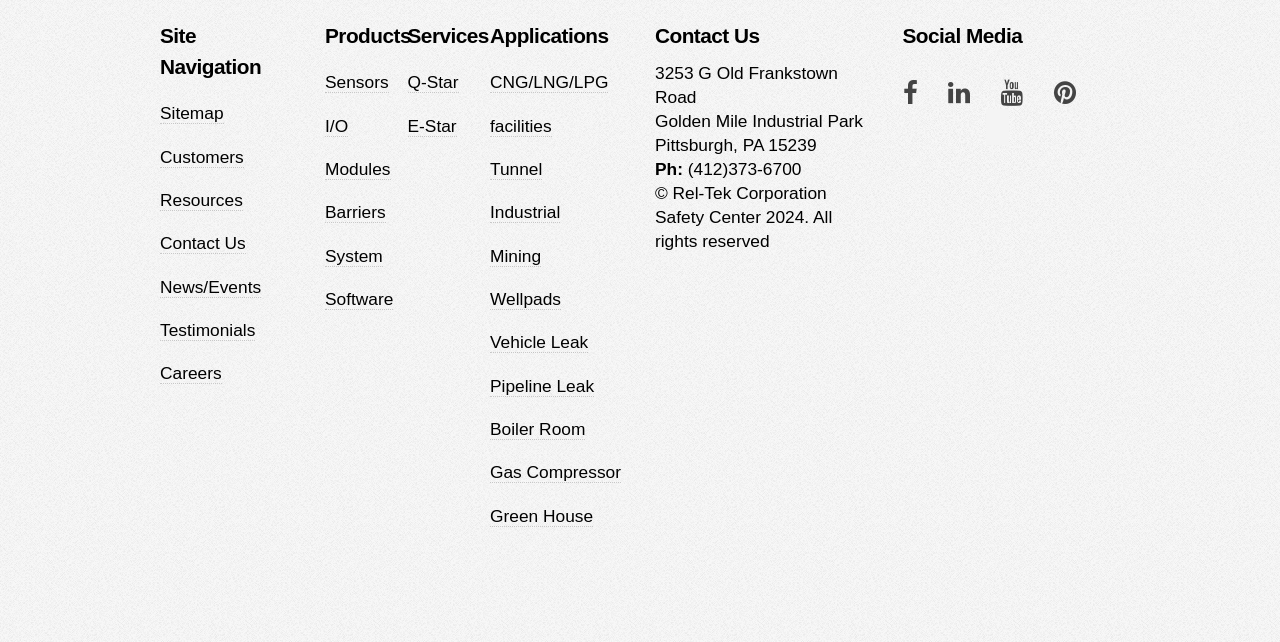Please respond in a single word or phrase: 
How many social media links are there?

4